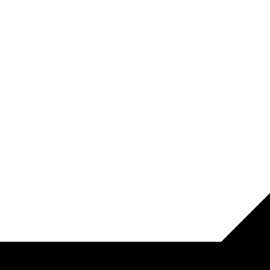What style does the overall visual convey?
Please provide a full and detailed response to the question.

The caption states that the overall visual style conveys 'modernity and simplicity', implying that the design is clean, minimal, and contemporary.